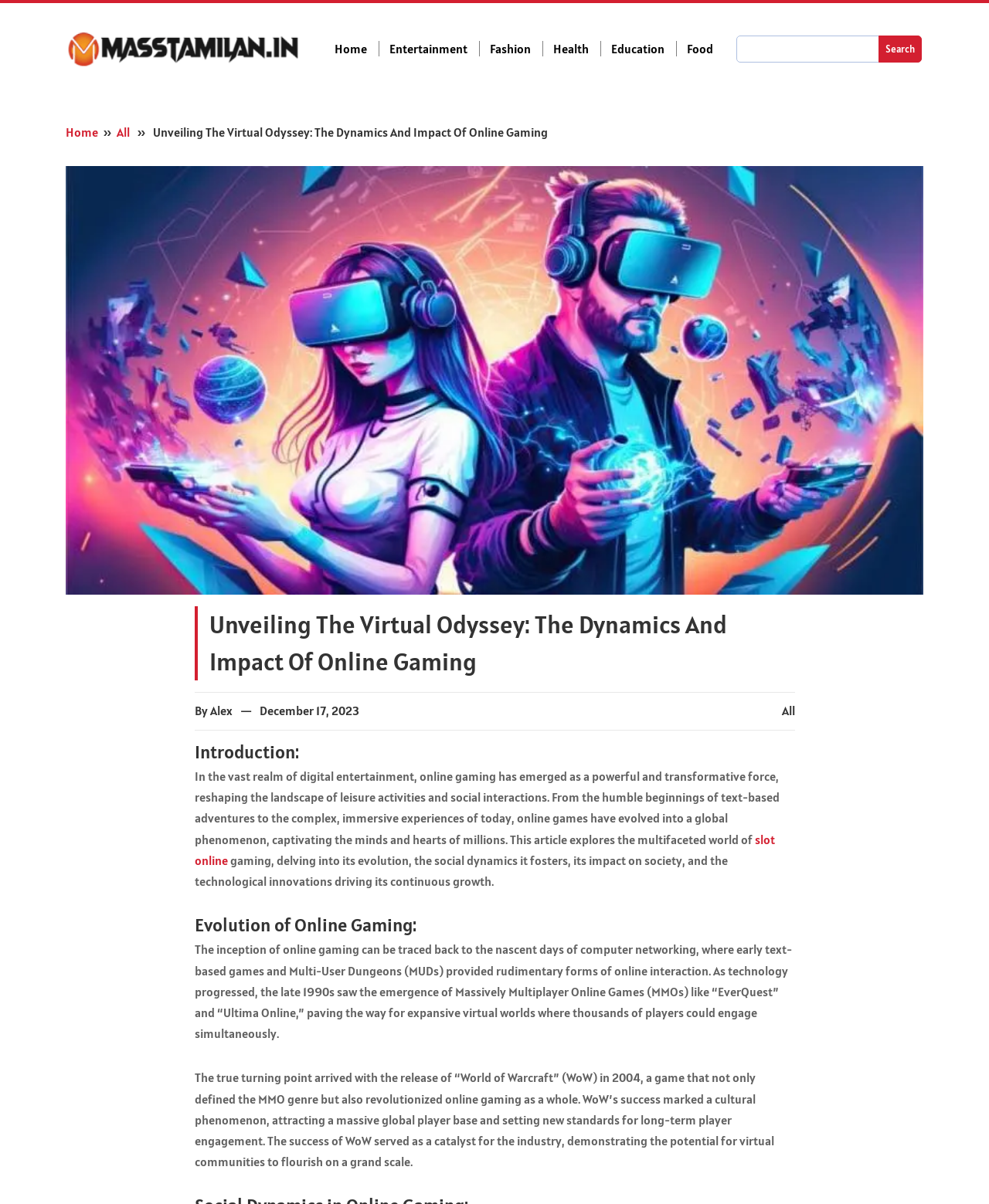What is the author of the article?
Please give a detailed answer to the question using the information shown in the image.

The author of the article can be found by looking at the section below the title 'Unveiling The Virtual Odyssey: The Dynamics And Impact Of Online Gaming'. The text 'By' is followed by a link 'Alex', which indicates that Alex is the author of the article.